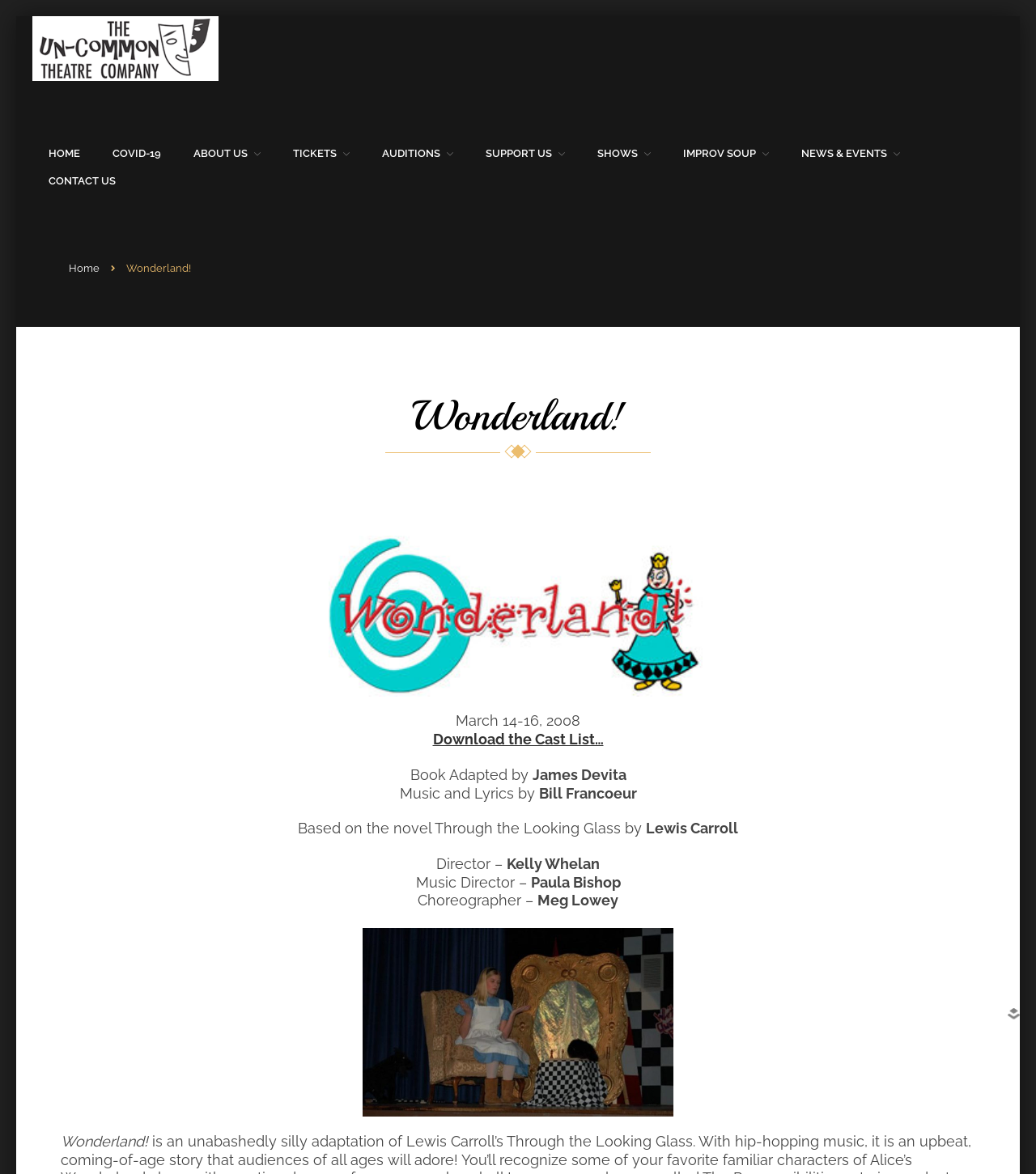Provide a thorough description of this webpage.

The webpage is about Wonderland, a theatrical production. At the top, there is a search bar with a textbox and a "Search" button. On the top-left corner, there is a link and a heading with the title "Wonderland!". Below the search bar, there is a navigation menu with links to various pages, including "HOME", "COVID-19", "ABOUT US", "TICKETS", "AUDITIONS", "SUPPORT US", "SHOWS", "IMPROV SOUP", "NEWS & EVENTS", and "CONTACT US".

In the main content area, there is a large heading "Wonderland!" and an image related to the production. Below the image, there is a description of the show, including the dates "March 14-16, 2008" and a link to download the cast list. The creative team is listed, including the book adapter, music and lyrics composer, director, music director, and choreographer.

At the bottom of the page, there is another image related to Wonderland, and a small text "Wonderland!" again. On the bottom-right corner, there is a link "Built with Layers".